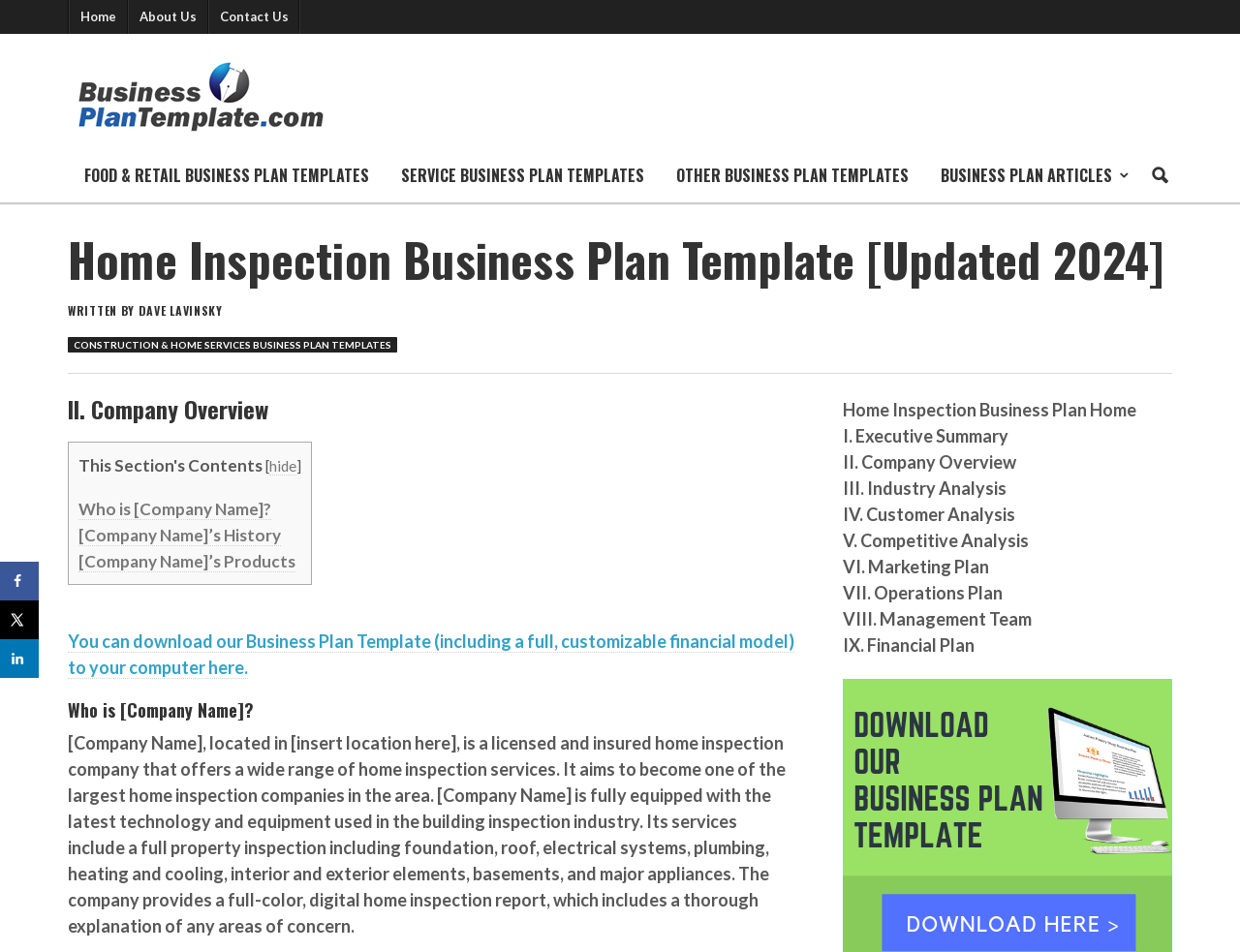Provide the bounding box coordinates of the section that needs to be clicked to accomplish the following instruction: "Click on the 'Home' link."

[0.056, 0.0, 0.102, 0.036]